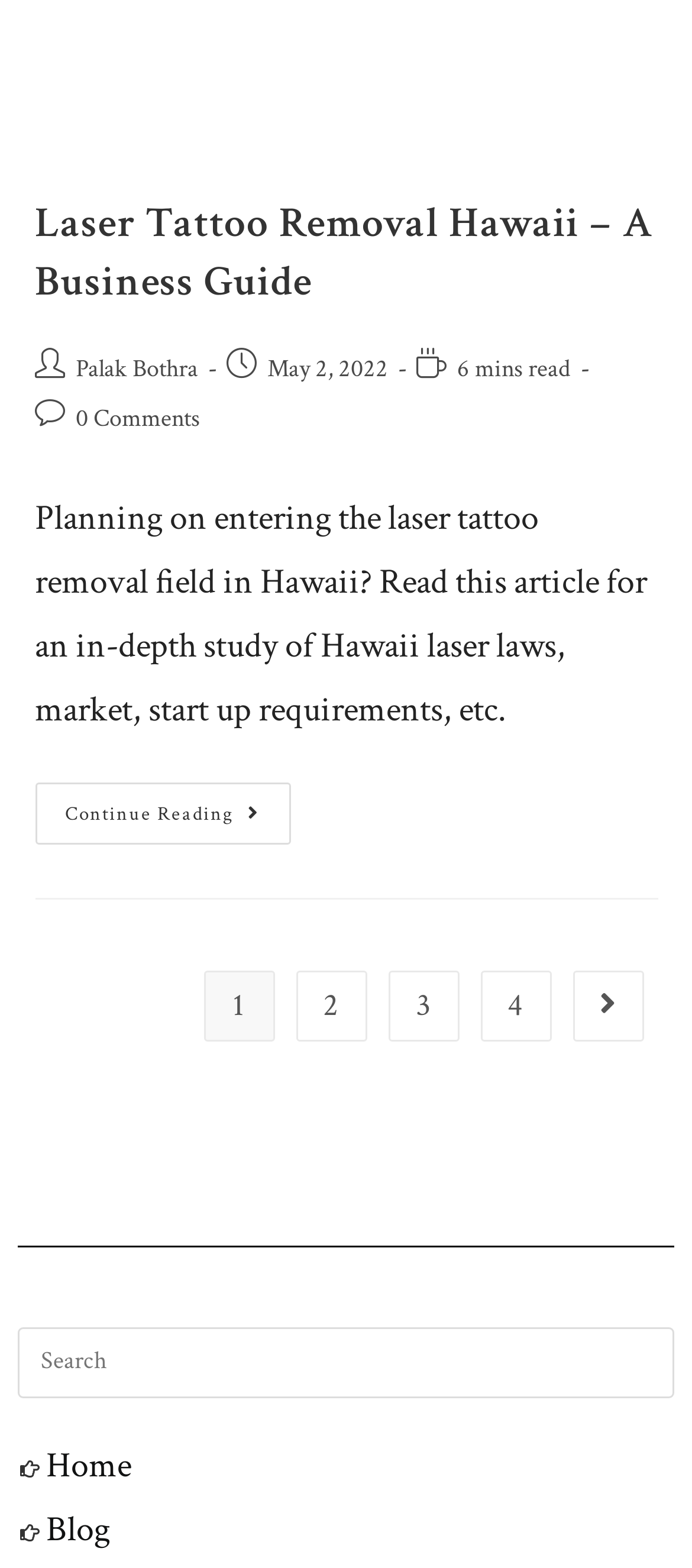Please give a succinct answer to the question in one word or phrase:
What is the purpose of the article?

To provide a business guide